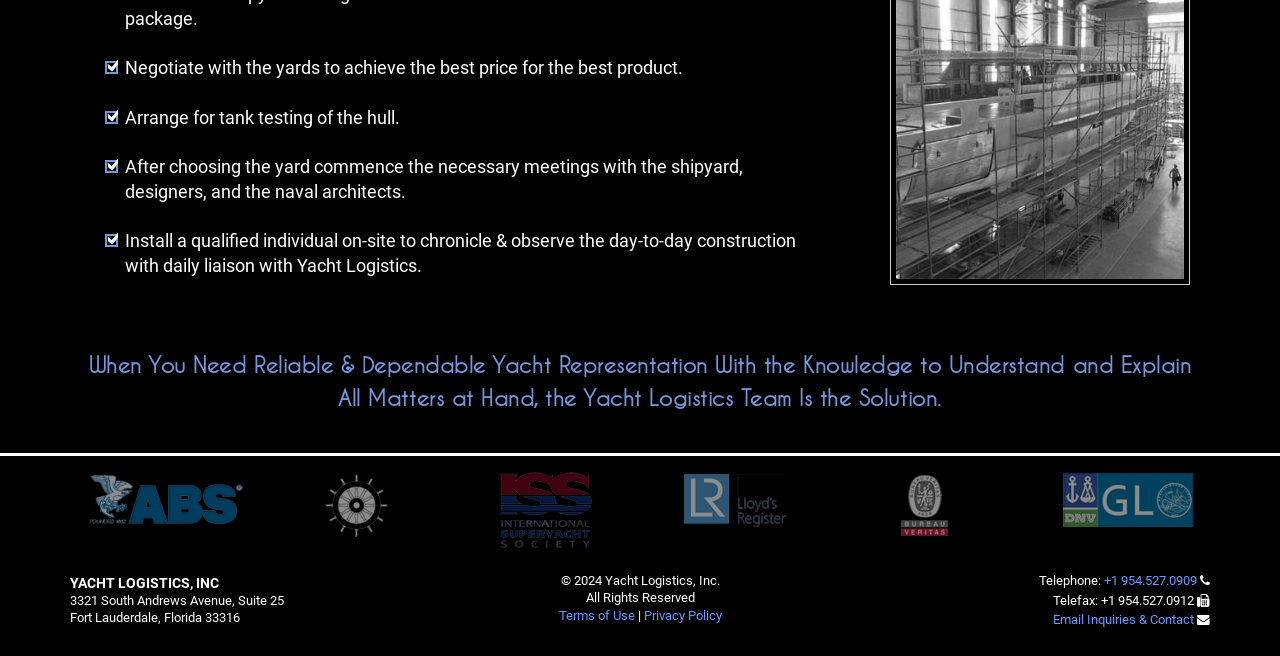What is the purpose of Yacht Logistics?
Provide a detailed and extensive answer to the question.

Based on the webpage content, Yacht Logistics seems to provide yacht representation services, as mentioned in the heading 'When You Need Reliable & Dependable Yacht Representation...'. The services include negotiating with yards, arranging tank testing, and chronicle & observing the day-to-day construction.